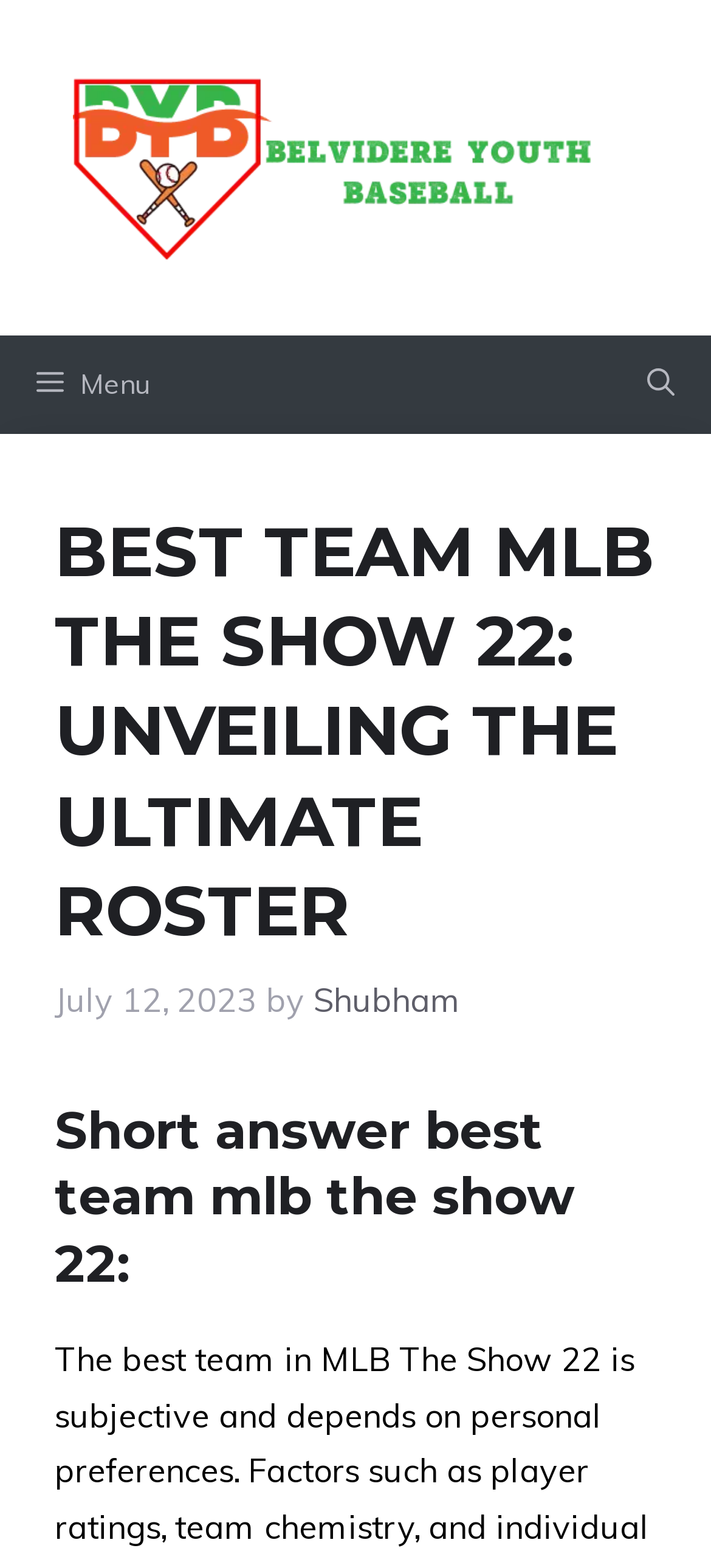Given the following UI element description: "aria-label="Open search"", find the bounding box coordinates in the webpage screenshot.

[0.859, 0.213, 1.0, 0.276]